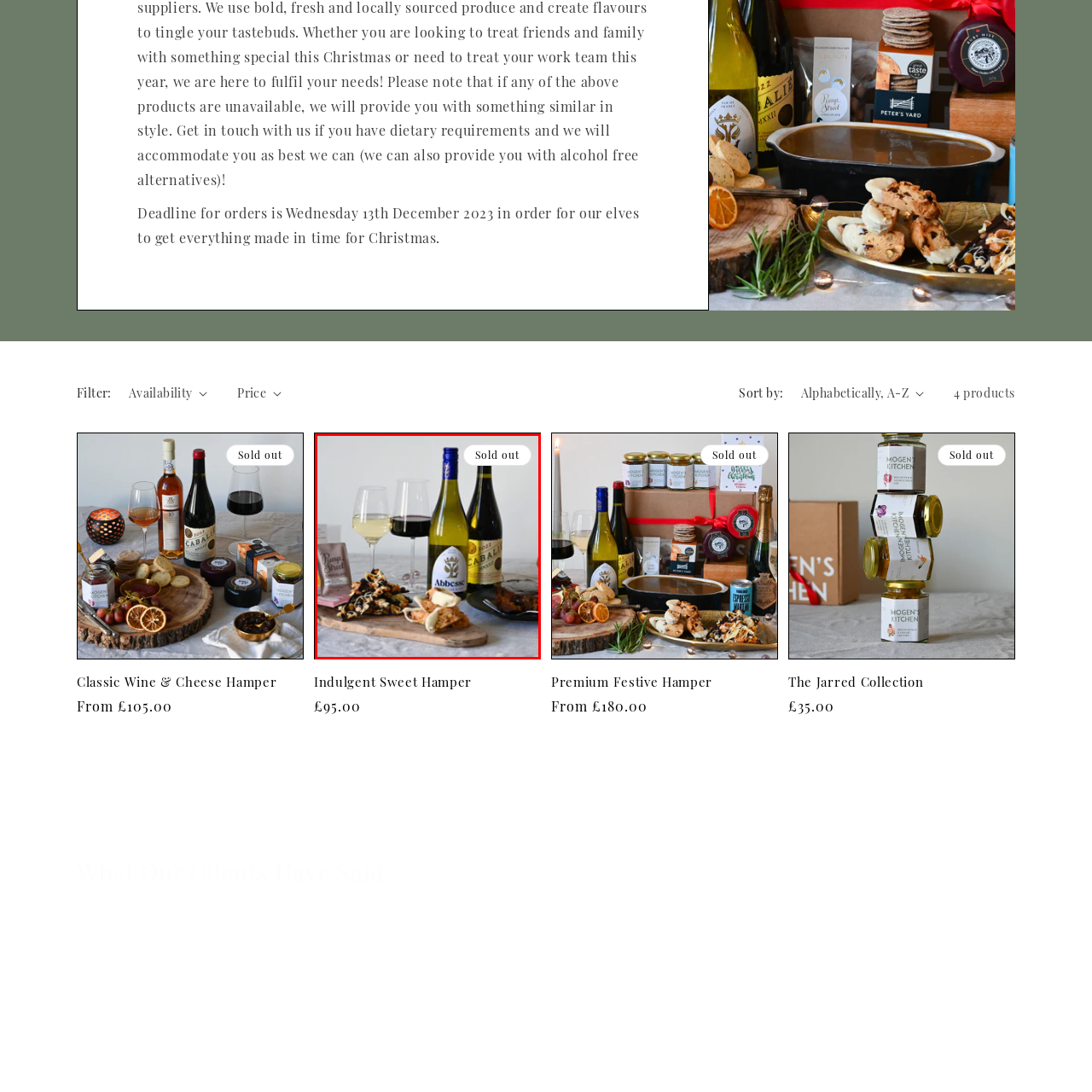What is the purpose of the background being blurred?
Examine the image highlighted by the red bounding box and answer briefly with one word or a short phrase.

To enhance focus